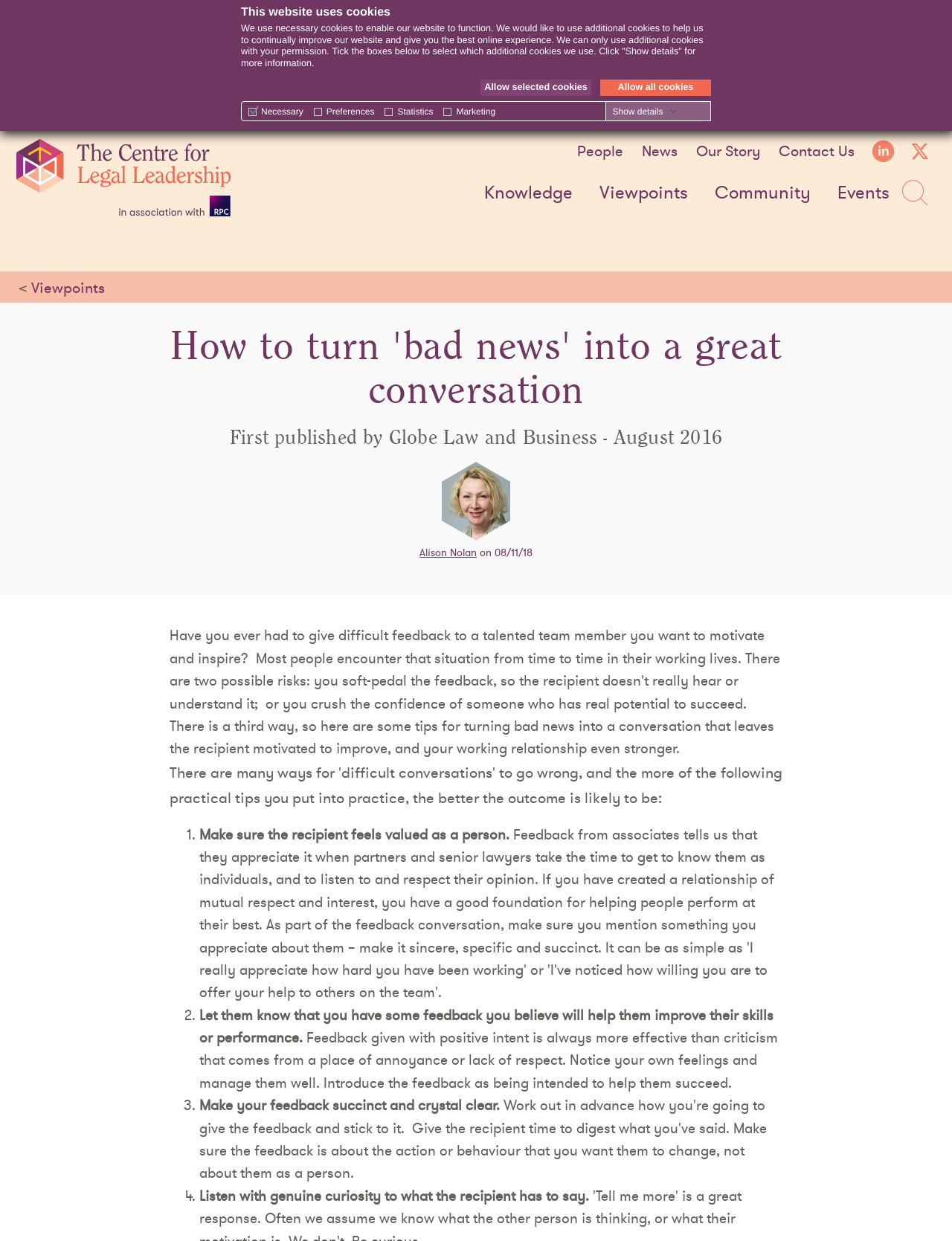Locate the bounding box coordinates of the clickable region to complete the following instruction: "Click the 'Viewpoints' link."

[0.63, 0.148, 0.723, 0.163]